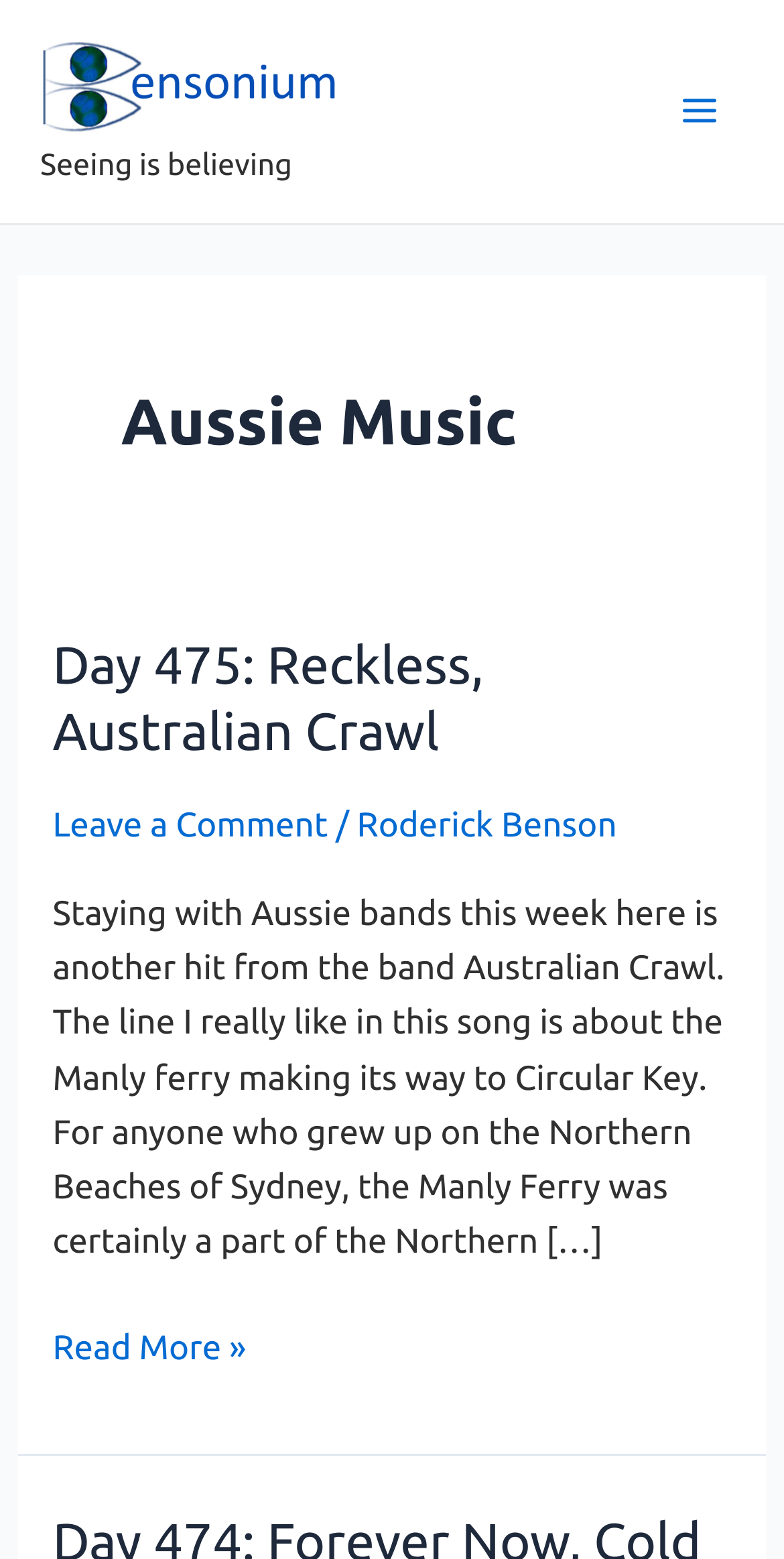Respond with a single word or phrase to the following question: What is the name of the band mentioned in the article?

Australian Crawl